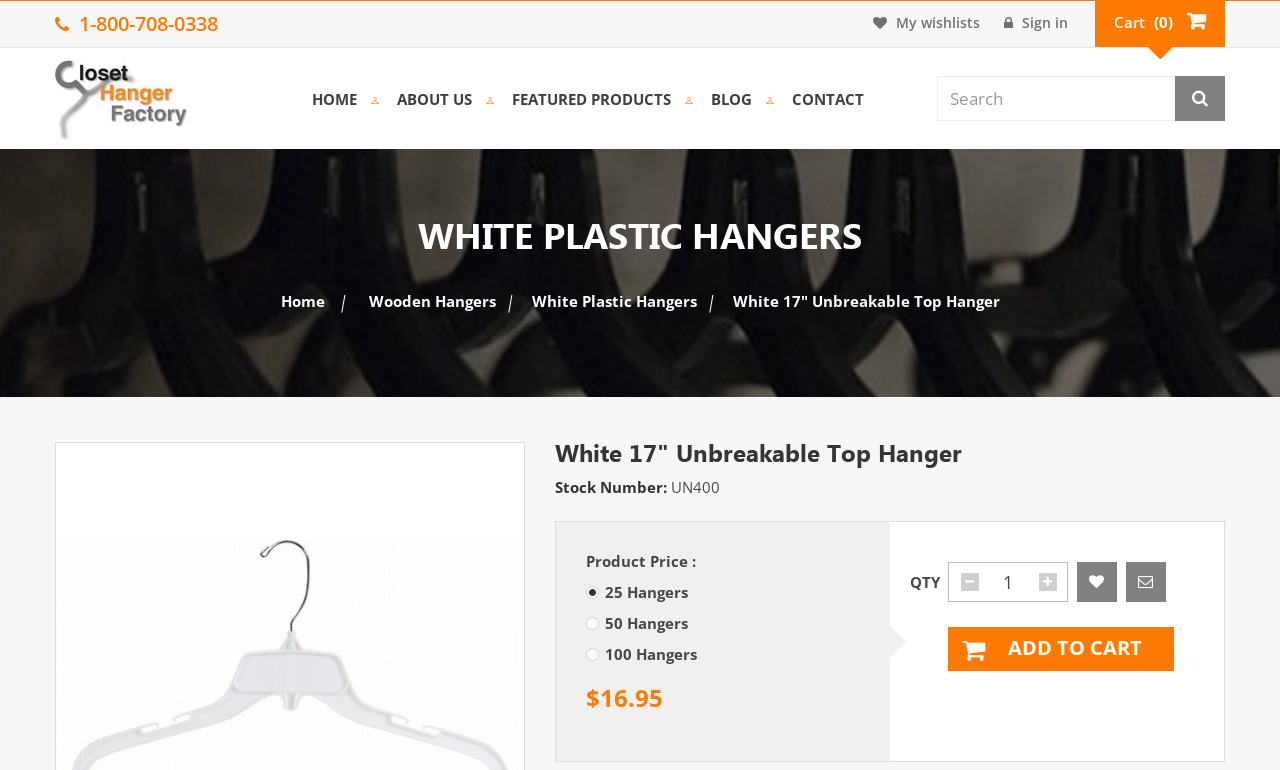Locate the bounding box coordinates of the area that needs to be clicked to fulfill the following instruction: "Search for products". The coordinates should be in the format of four float numbers between 0 and 1, namely [left, top, right, bottom].

[0.732, 0.099, 0.957, 0.157]